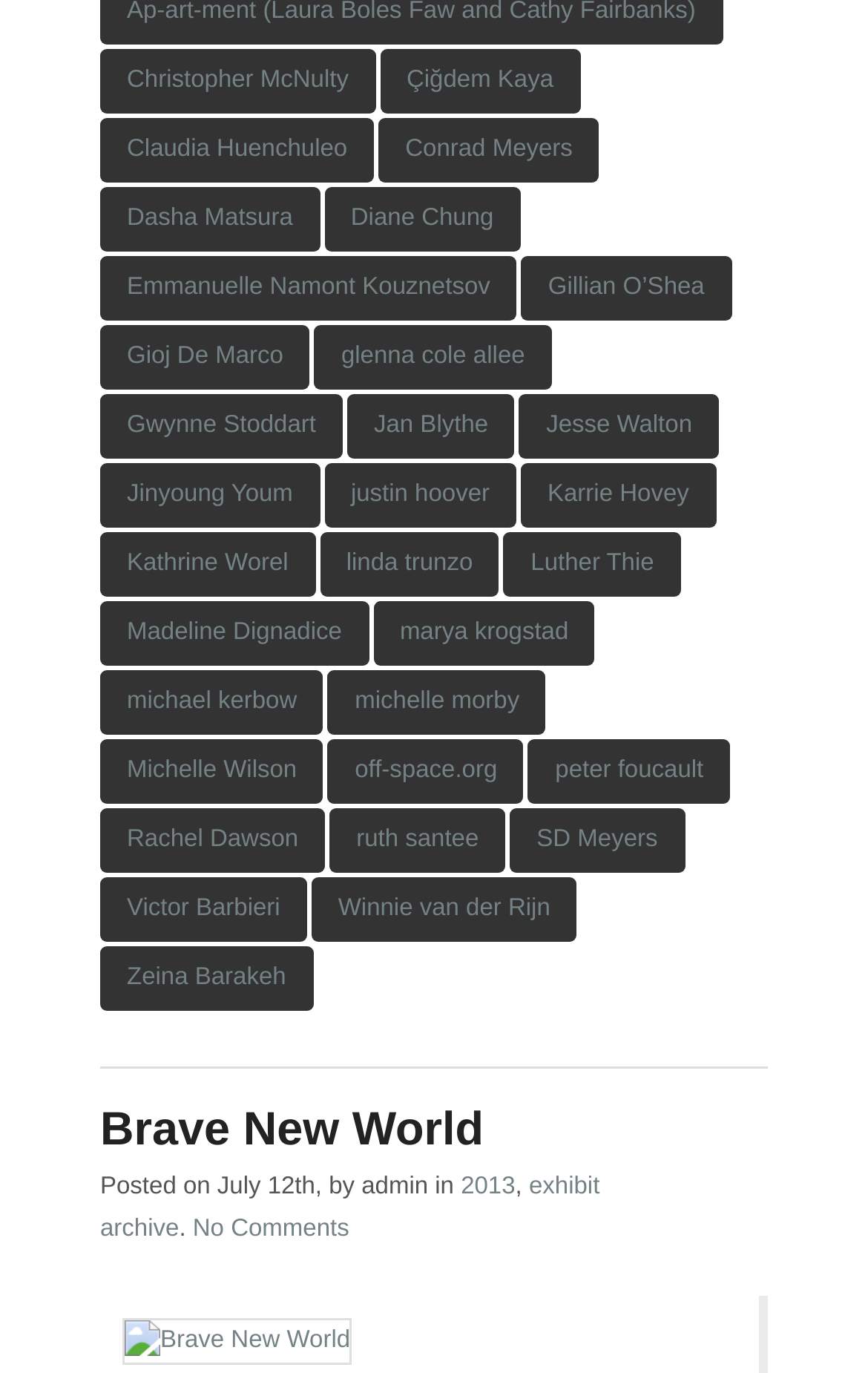How many images are there on this webpage?
Respond to the question with a single word or phrase according to the image.

1